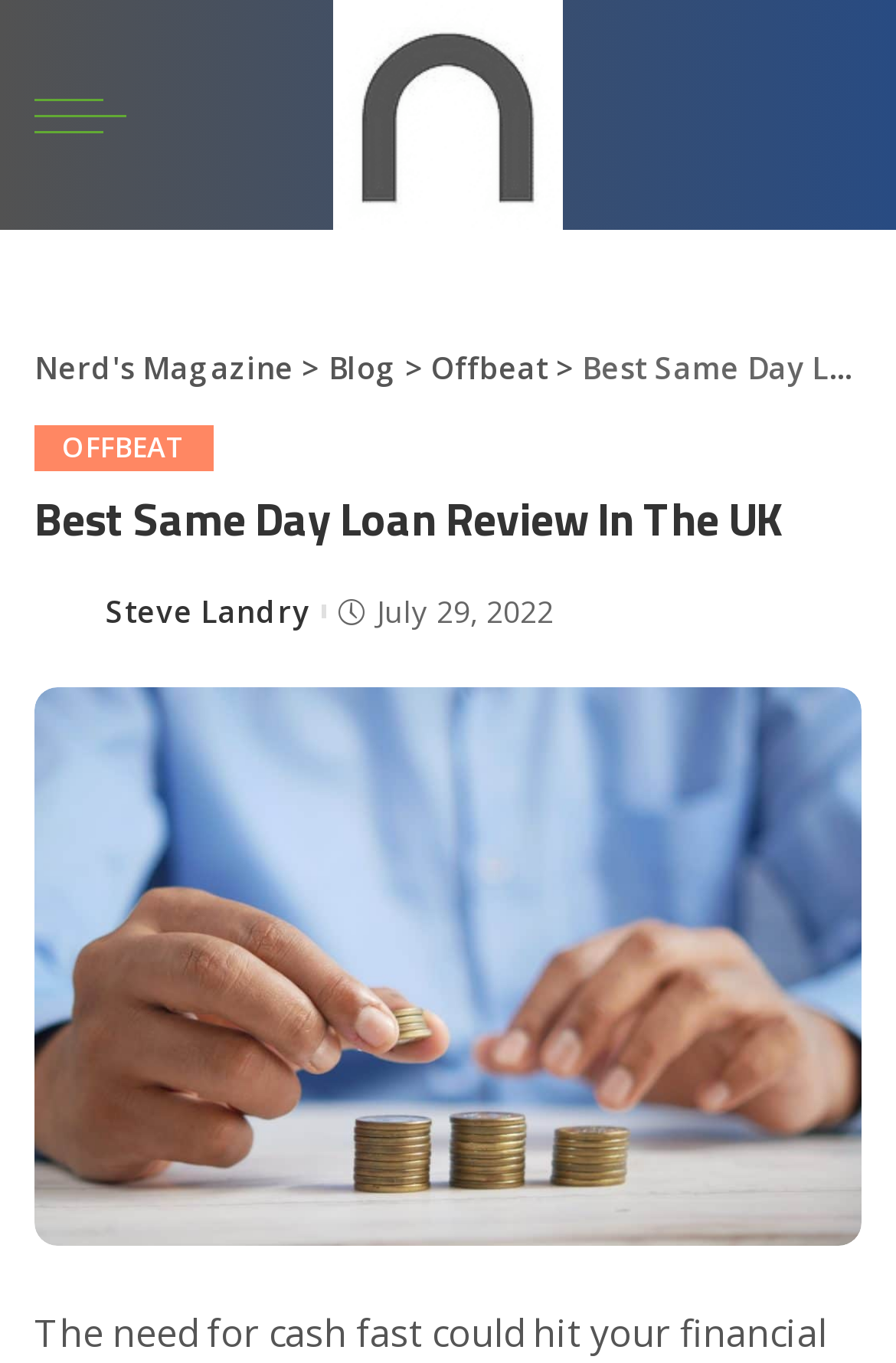What is the purpose of the webpage?
Based on the image, answer the question with a single word or brief phrase.

To review same day loans